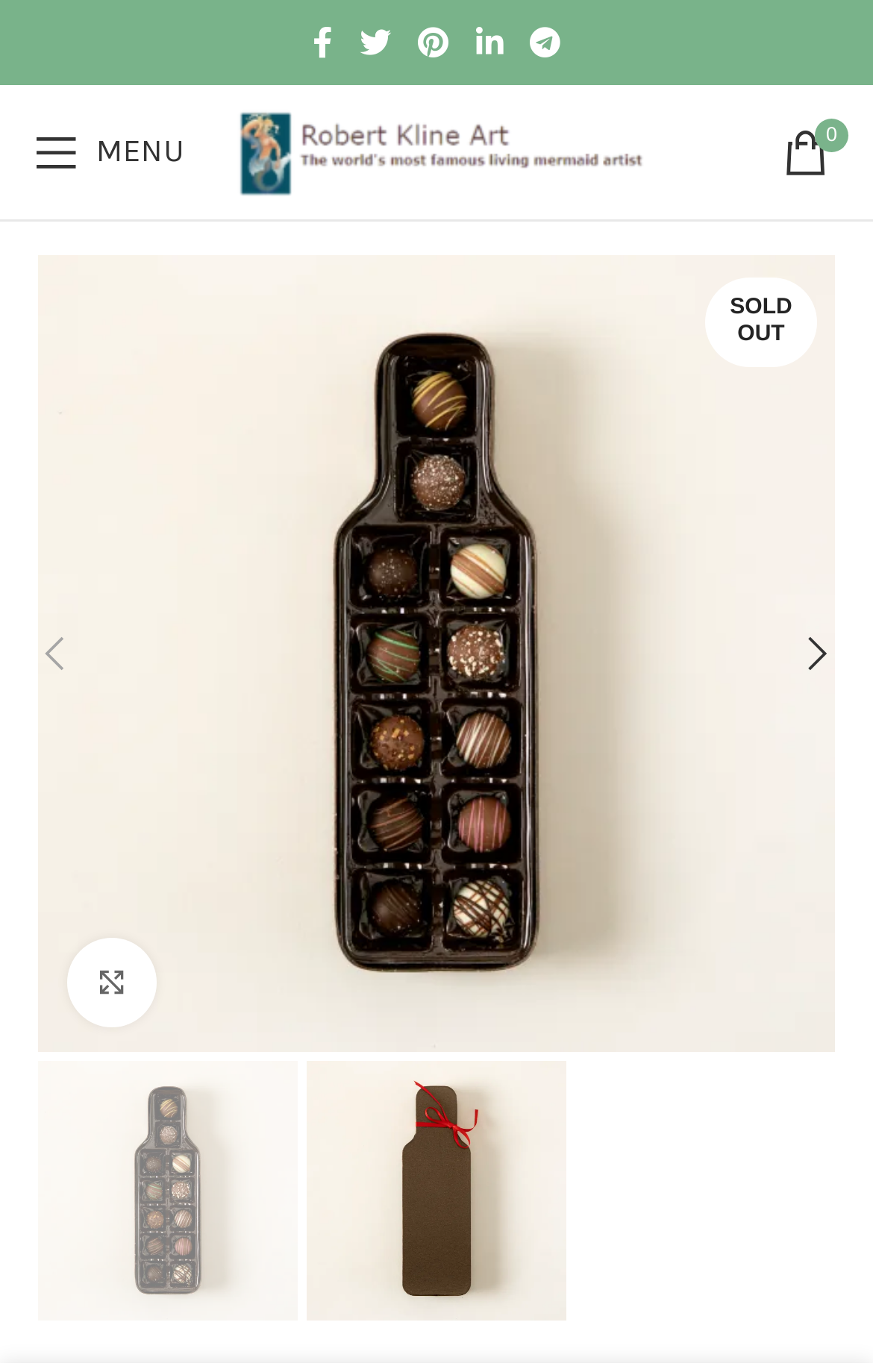Pinpoint the bounding box coordinates of the clickable area needed to execute the instruction: "Open mobile menu". The coordinates should be specified as four float numbers between 0 and 1, i.e., [left, top, right, bottom].

[0.013, 0.078, 0.236, 0.144]